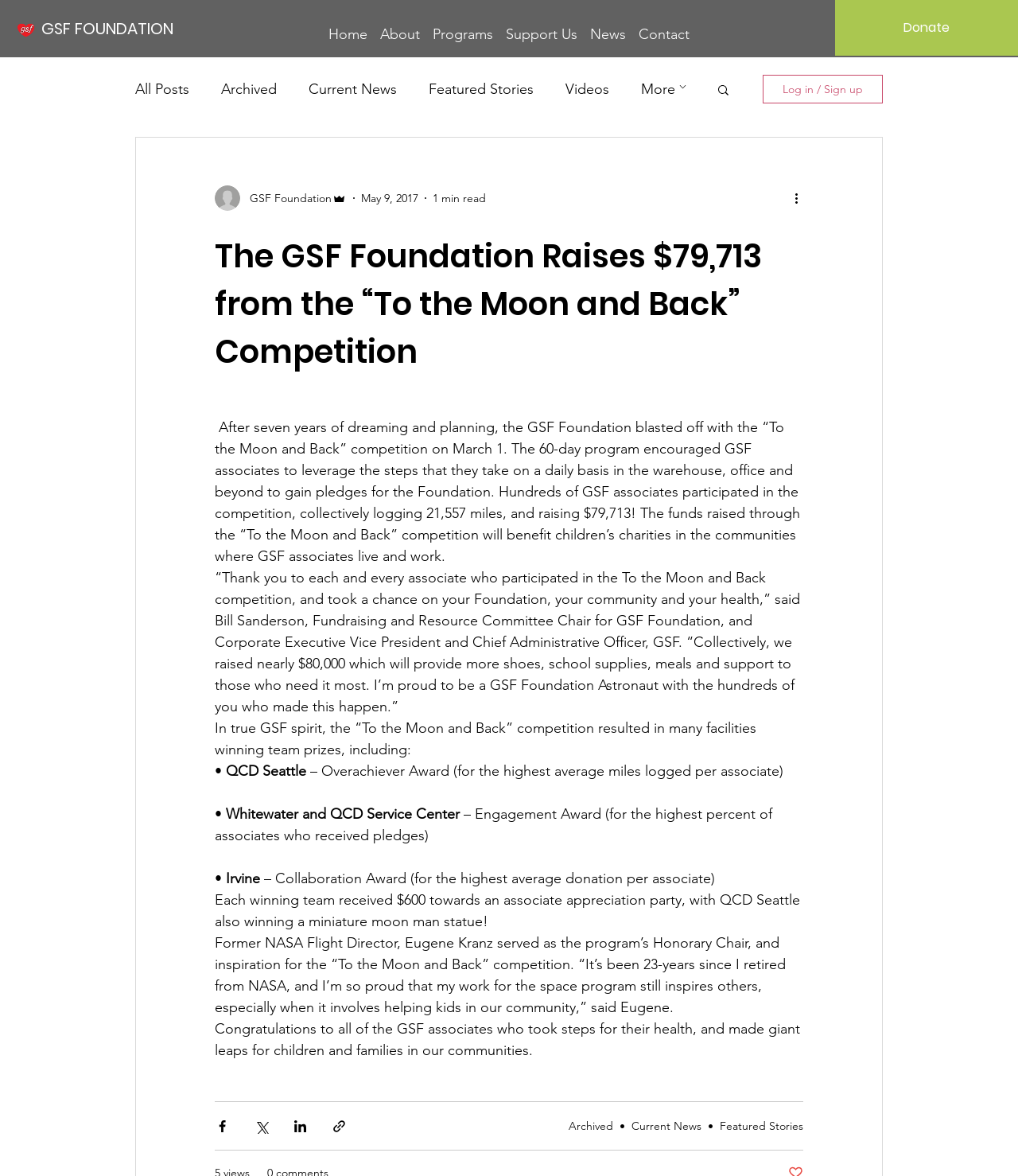What is the name of the foundation?
Please answer the question with as much detail as possible using the screenshot.

The name of the foundation can be found in the top-left corner of the webpage, where it is written as 'The GSF Foundation Raises $79,713 from the “To the Moon and Back” Competition'.